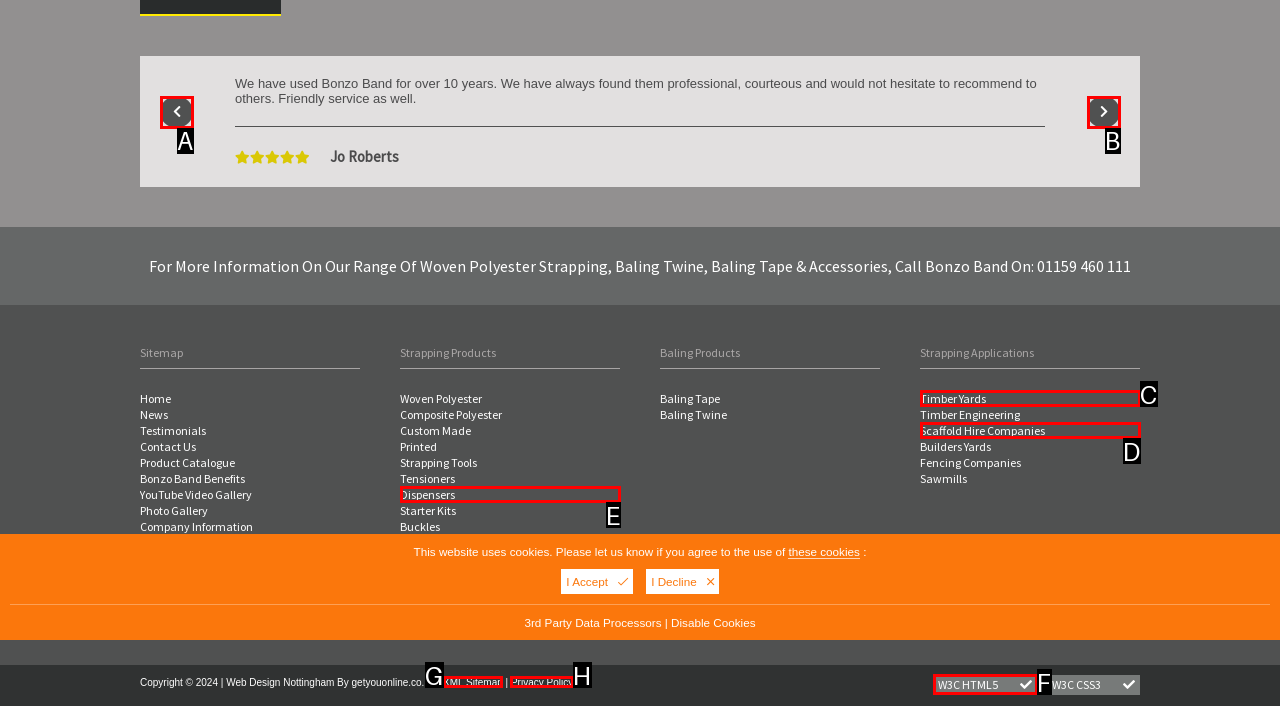Determine the HTML element that best matches this description: Privacy Policy from the given choices. Respond with the corresponding letter.

H